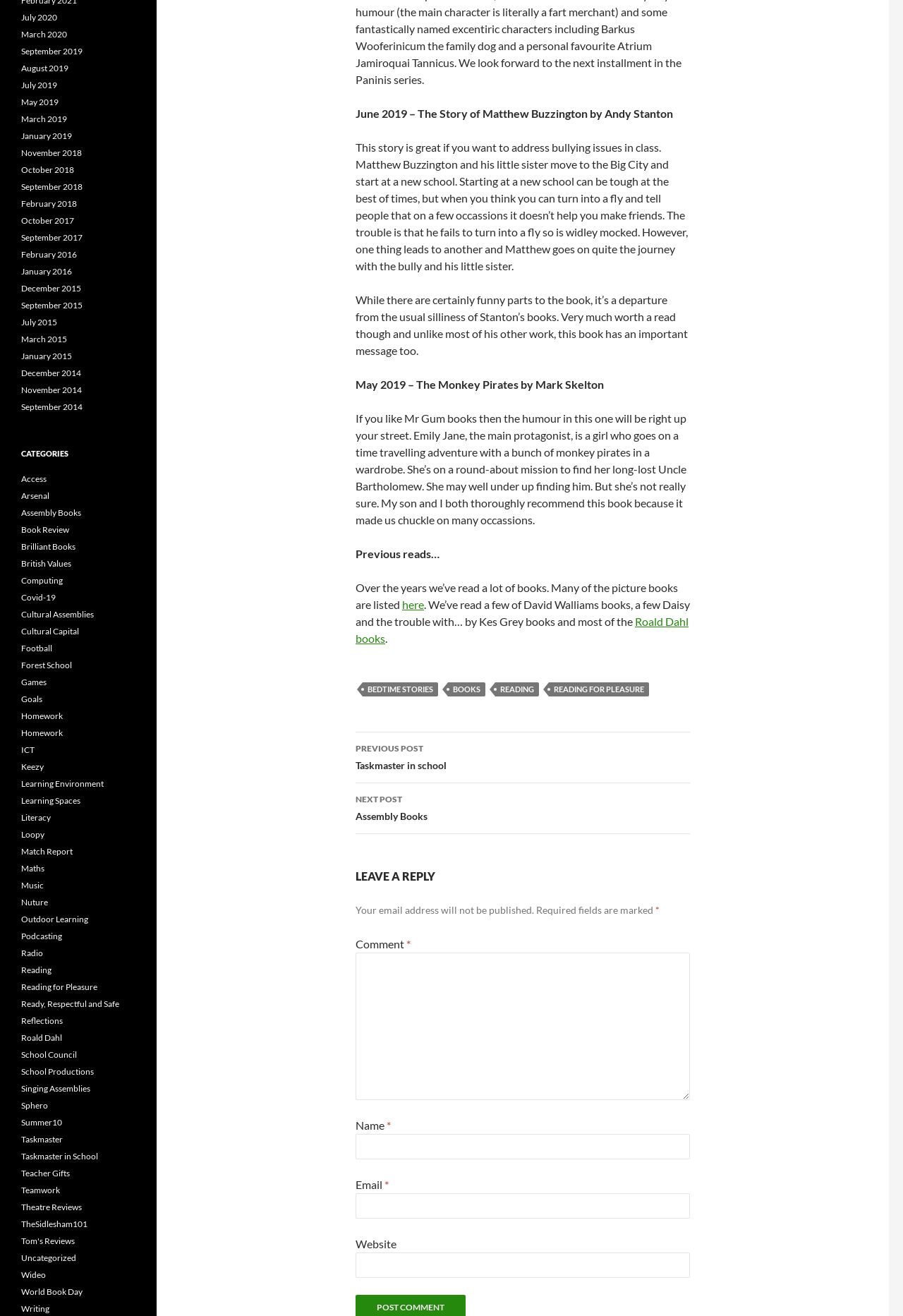Based on the element description: "parent_node: Email * aria-describedby="email-notes" name="email"", identify the UI element and provide its bounding box coordinates. Use four float numbers between 0 and 1, [left, top, right, bottom].

[0.394, 0.907, 0.764, 0.926]